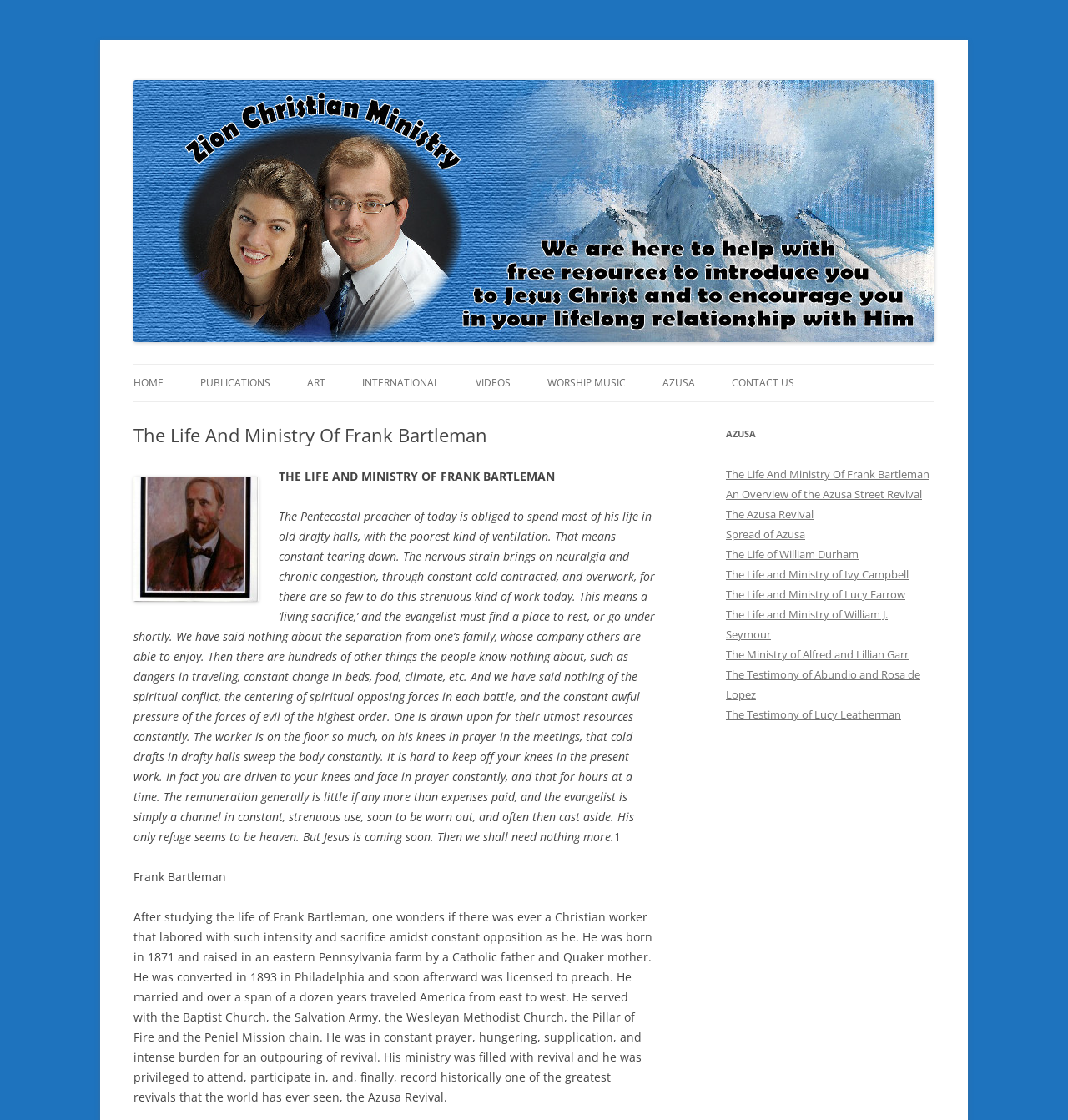Give a succinct answer to this question in a single word or phrase: 
What is the name of the revival mentioned on the webpage?

Azusa Revival